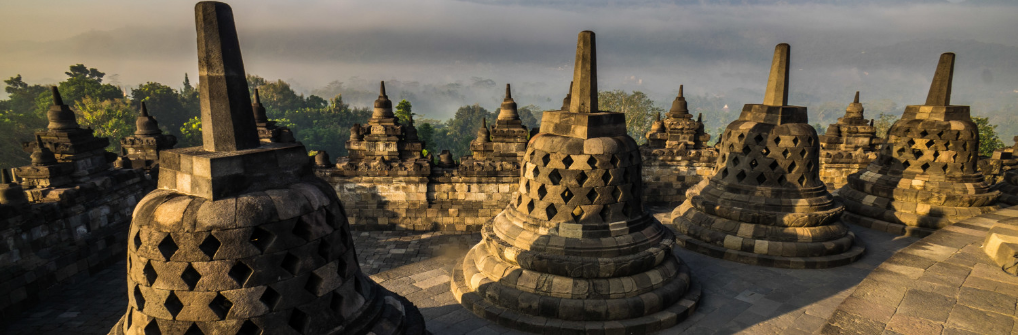Give a short answer using one word or phrase for the question:
What is the shape of the stupas in the image?

Bell-shaped